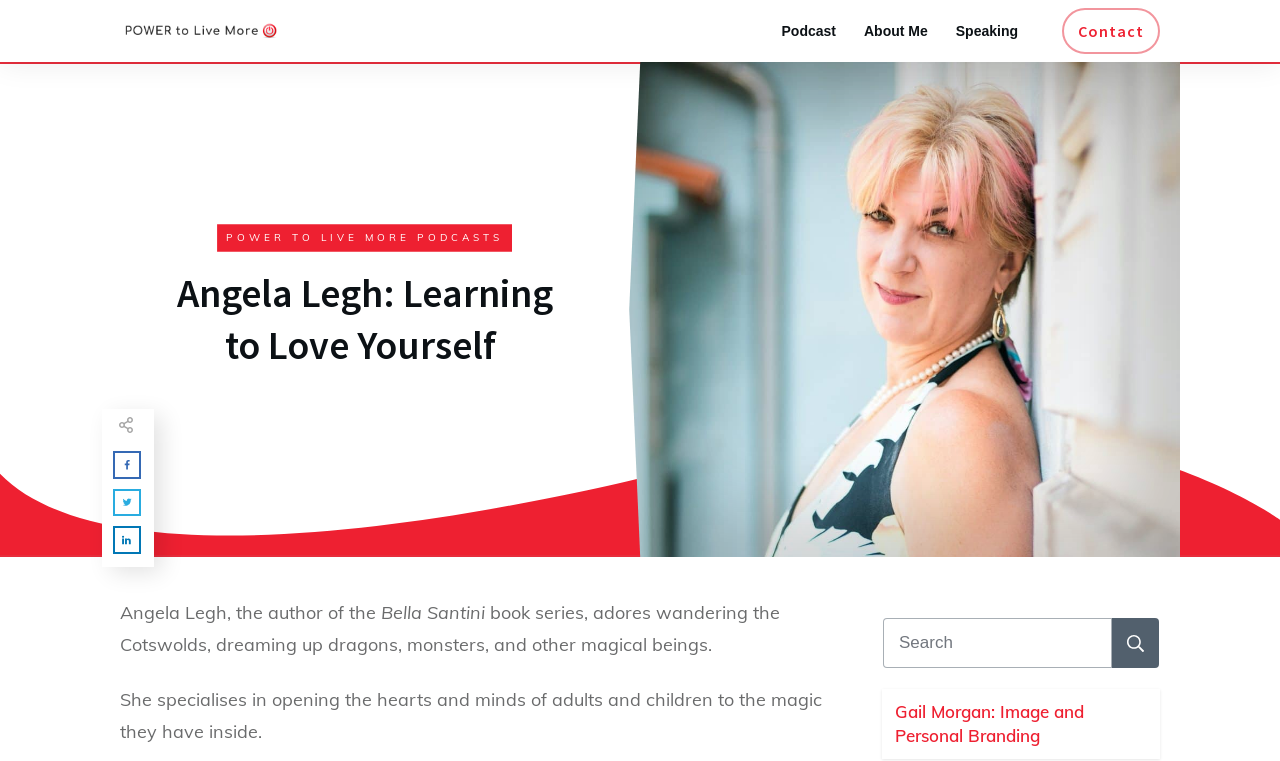Determine the bounding box coordinates for the area that needs to be clicked to fulfill this task: "Search for something". The coordinates must be given as four float numbers between 0 and 1, i.e., [left, top, right, bottom].

[0.69, 0.812, 0.905, 0.878]